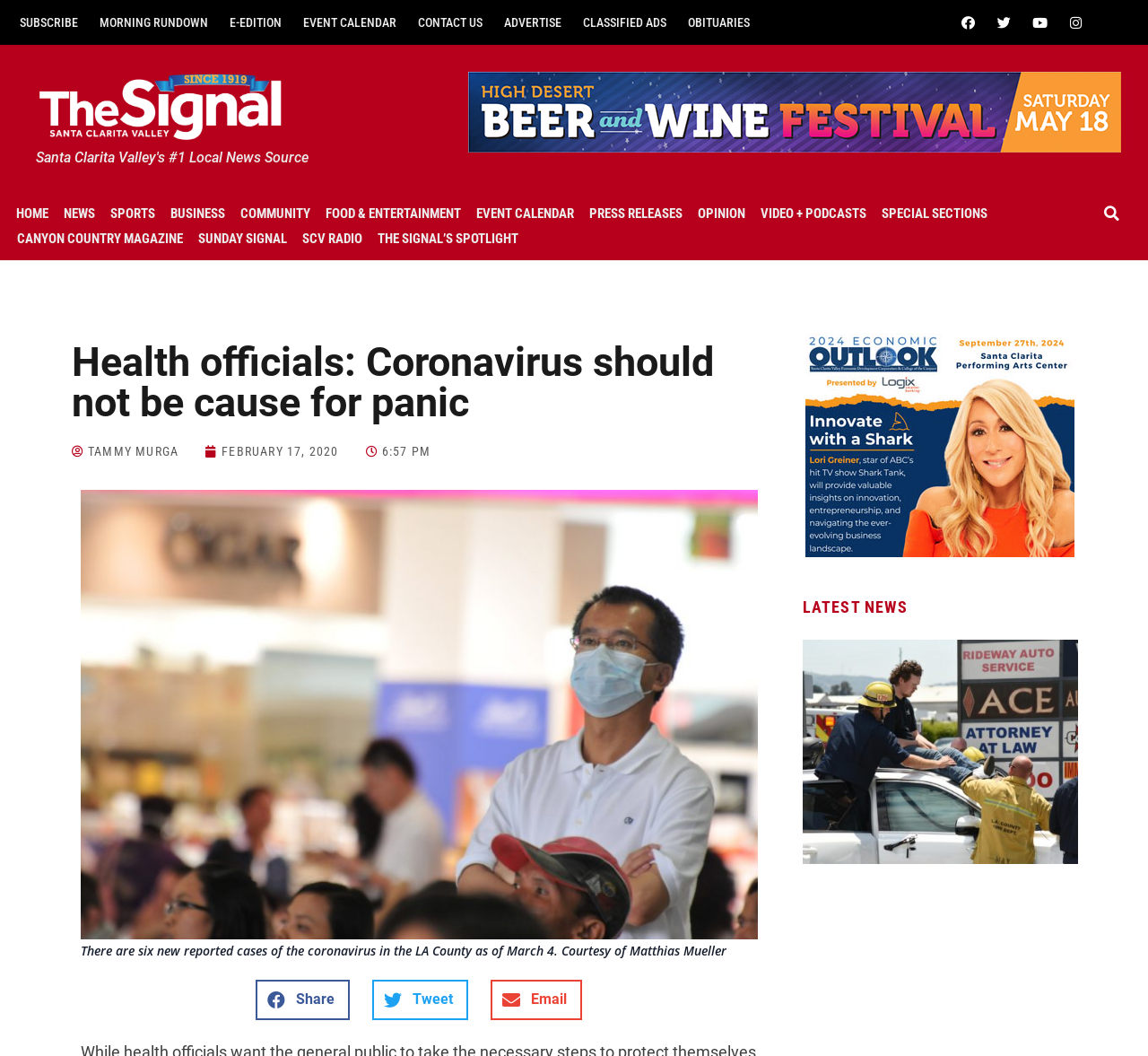Identify the bounding box coordinates for the UI element that matches this description: "About".

None